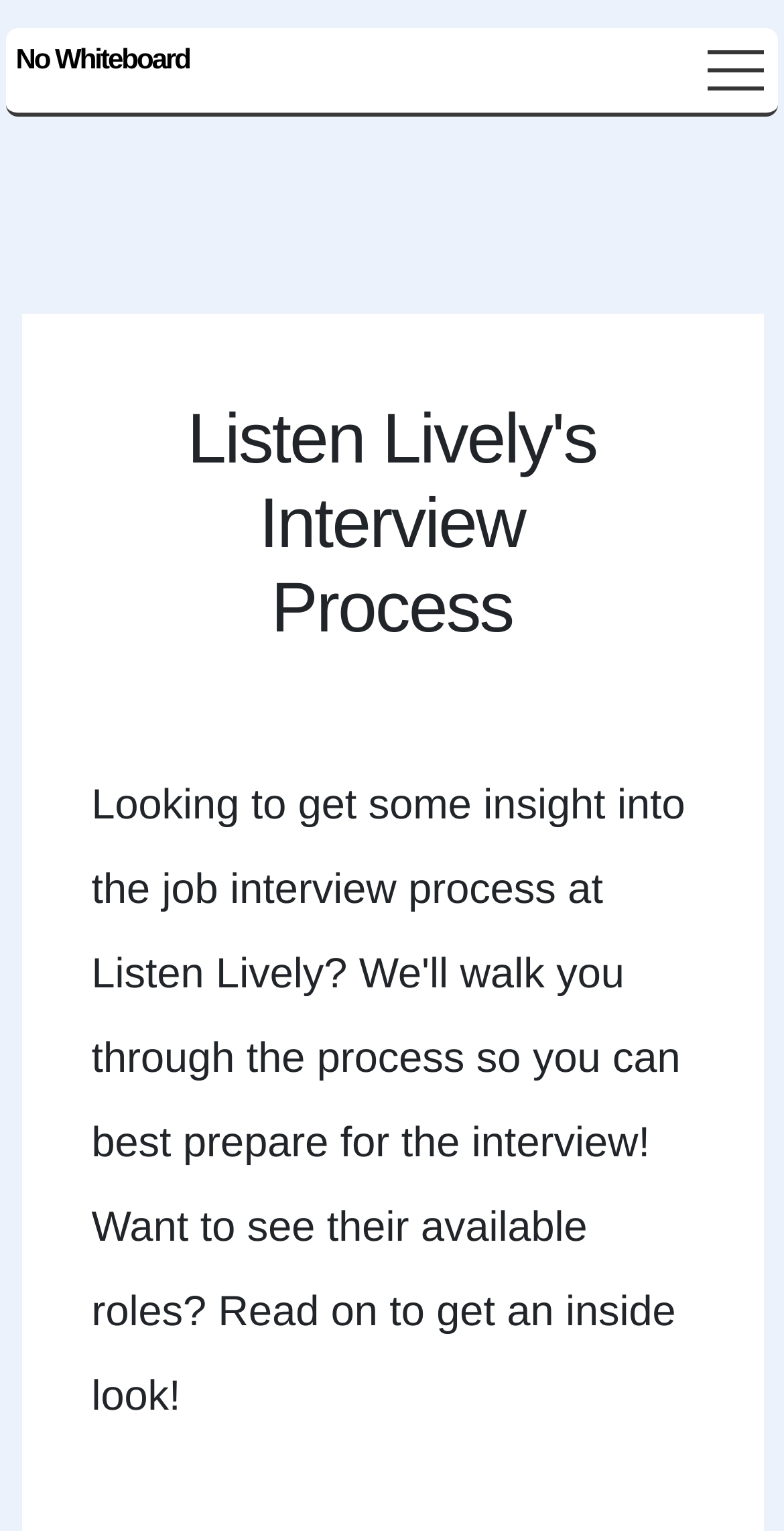Provide the bounding box coordinates of the HTML element described by the text: "No Whiteboard".

[0.007, 0.018, 0.242, 0.053]